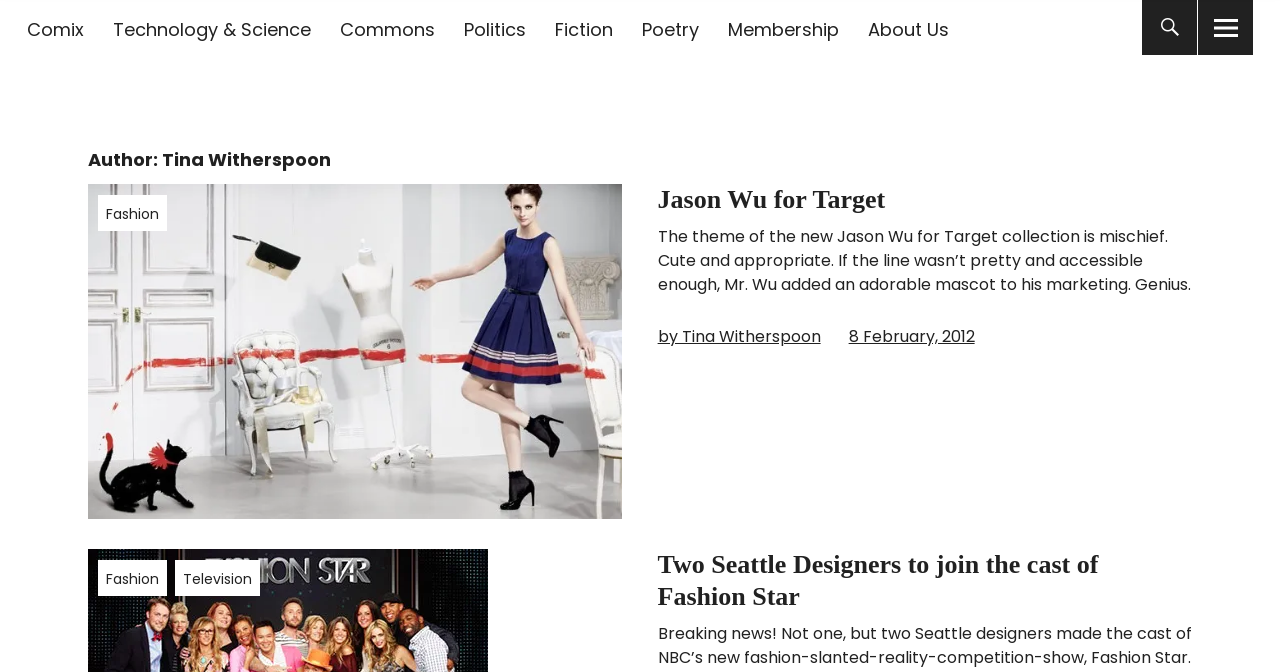Identify the bounding box coordinates of the area you need to click to perform the following instruction: "Explore the Fashion category".

[0.077, 0.29, 0.13, 0.344]